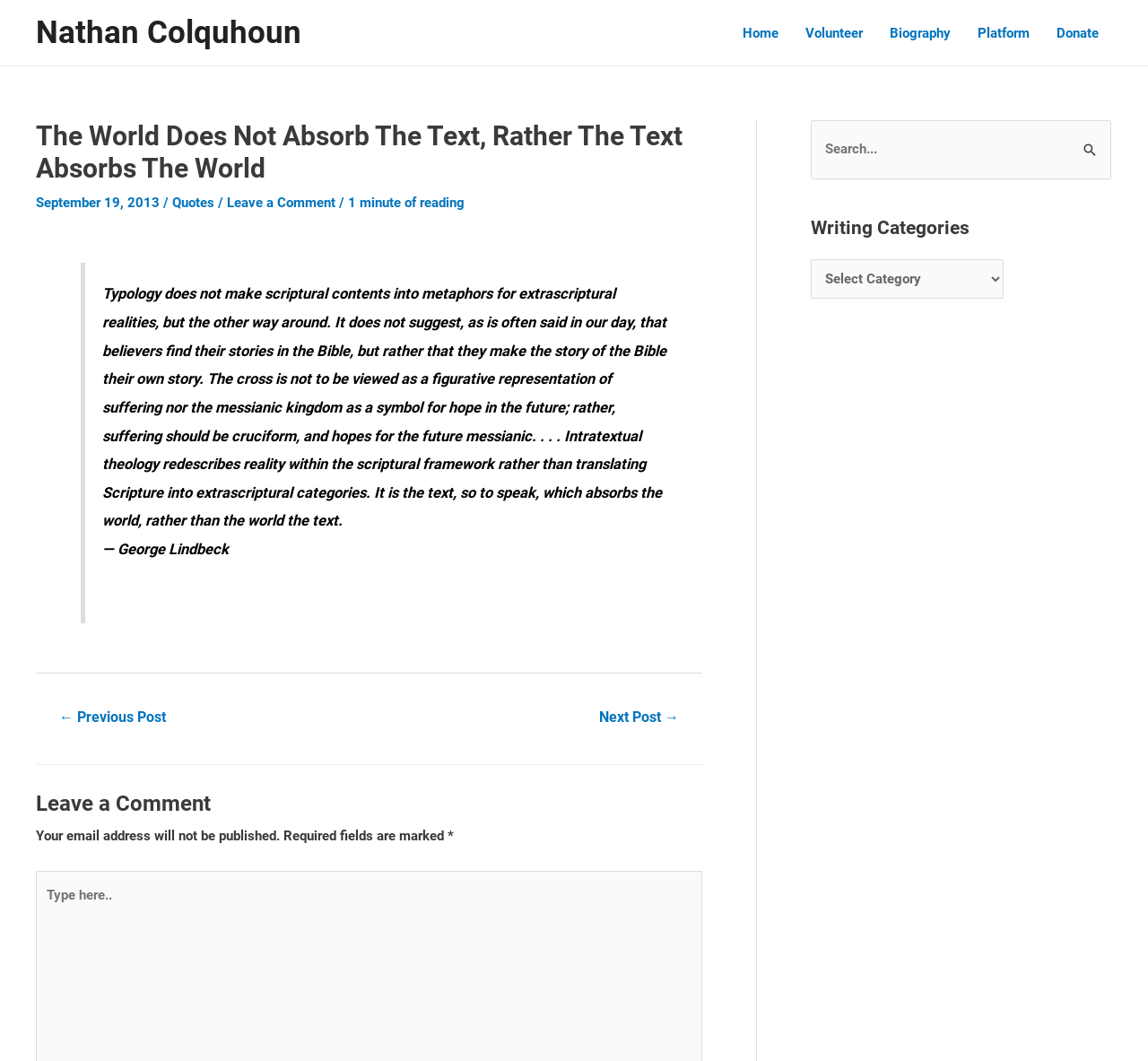What is the purpose of the search box?
Please provide a single word or phrase in response based on the screenshot.

Search for posts